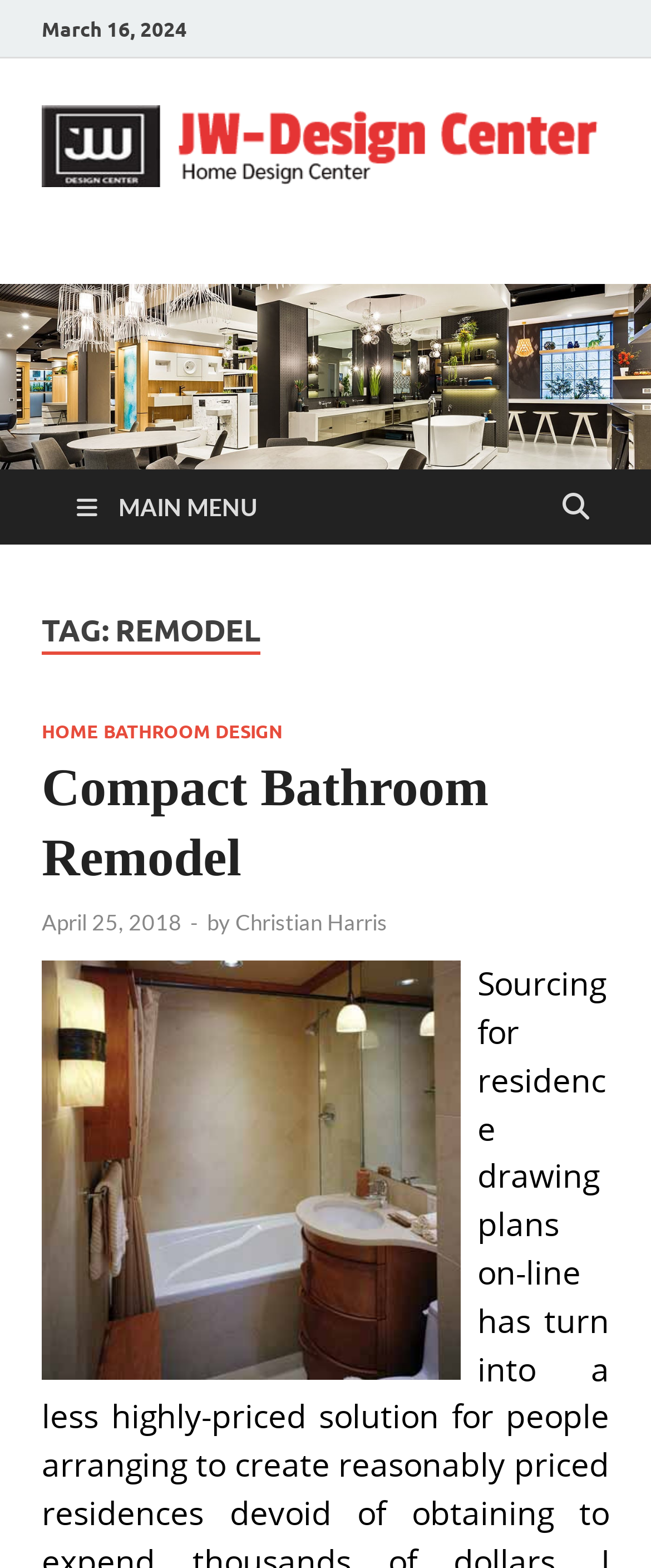What is the name of the design center?
Look at the screenshot and give a one-word or phrase answer.

JW-Design Center